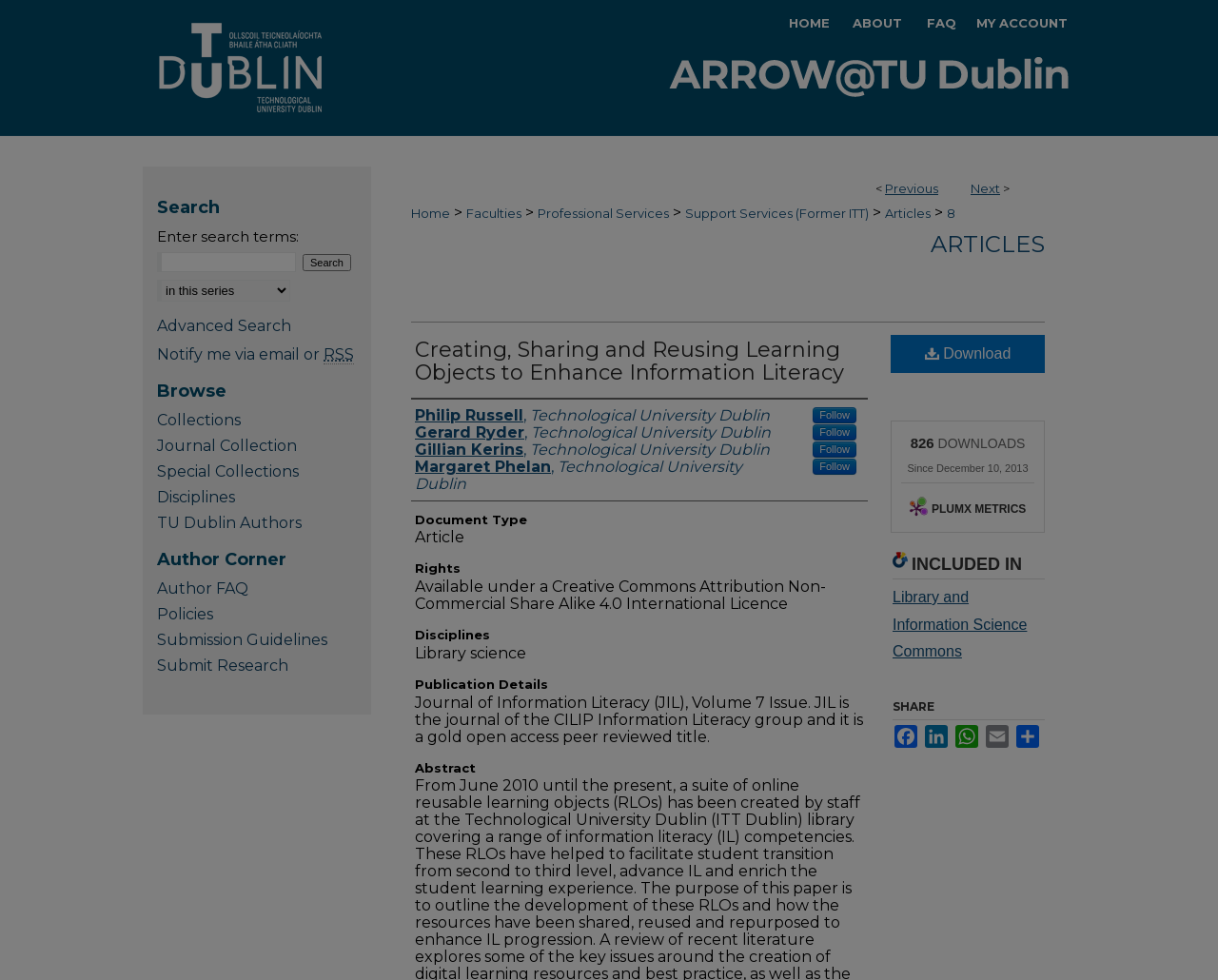Please find the bounding box for the UI element described by: "TU Dublin Authors".

[0.129, 0.524, 0.293, 0.543]